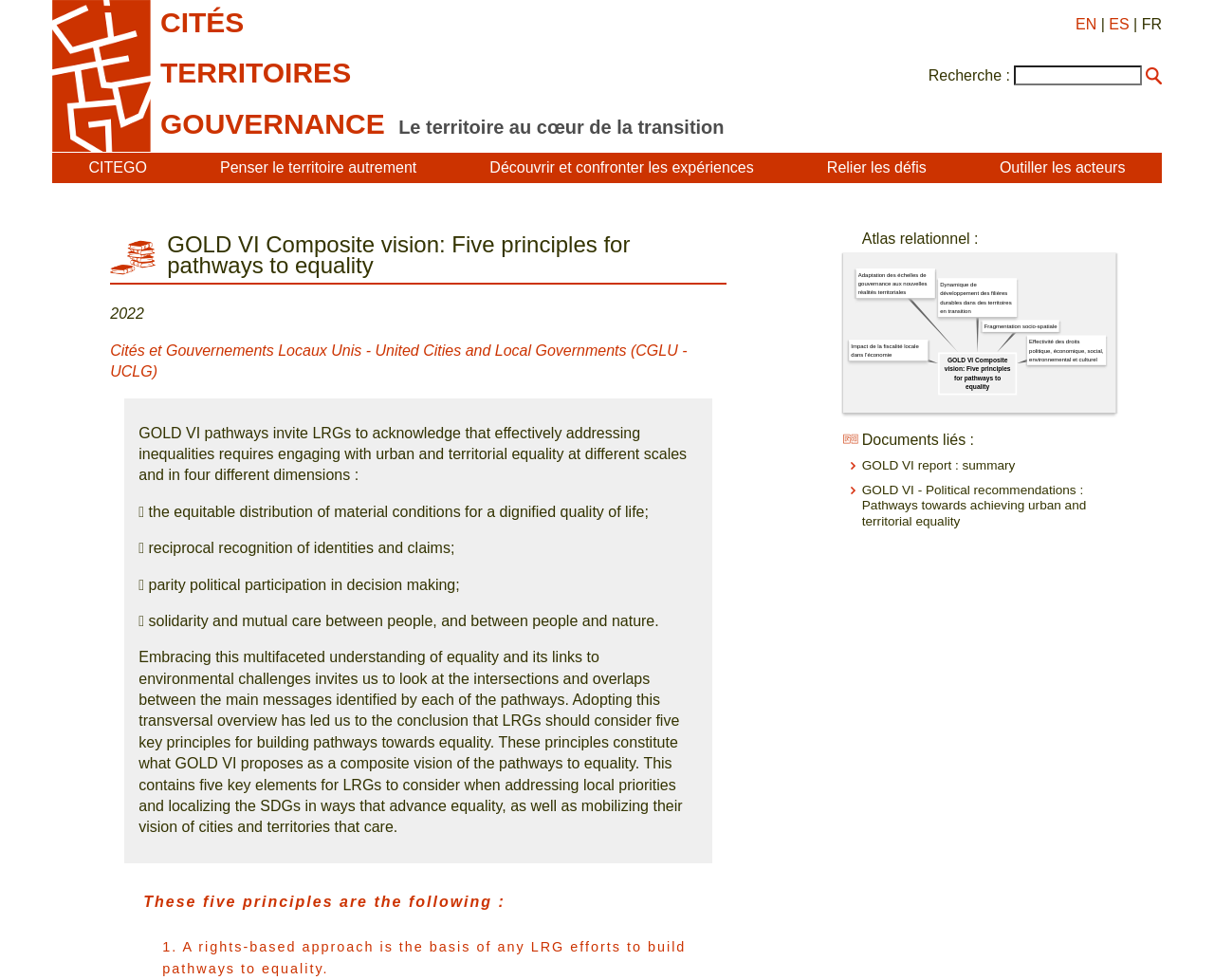Determine the bounding box coordinates of the region I should click to achieve the following instruction: "Read the GOLD VI report". Ensure the bounding box coordinates are four float numbers between 0 and 1, i.e., [left, top, right, bottom].

[0.71, 0.467, 0.836, 0.482]